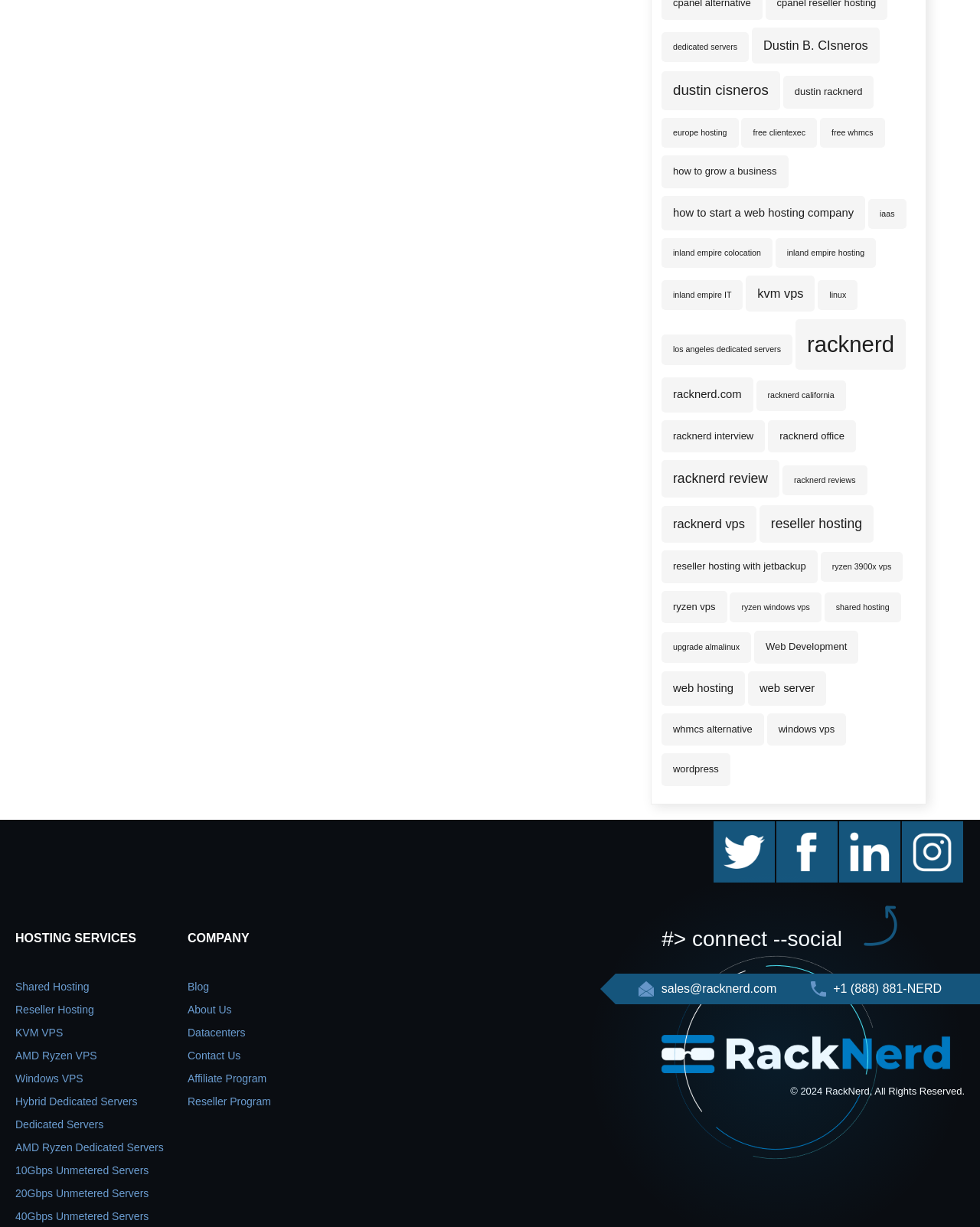Please give a short response to the question using one word or a phrase:
How many social media links are present on the webpage?

4